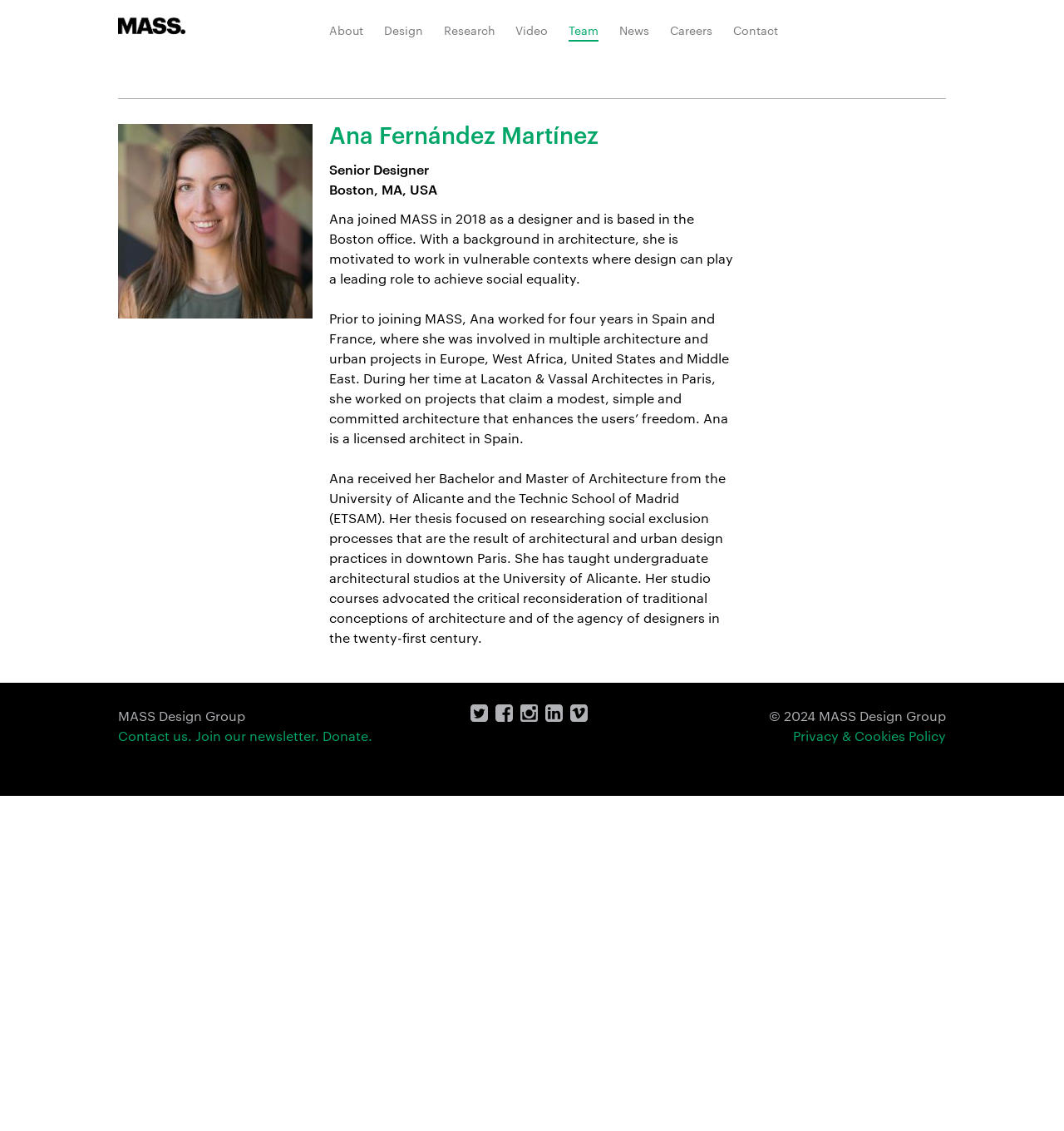Pinpoint the bounding box coordinates for the area that should be clicked to perform the following instruction: "Click on the MASS home link".

[0.111, 0.0, 0.174, 0.036]